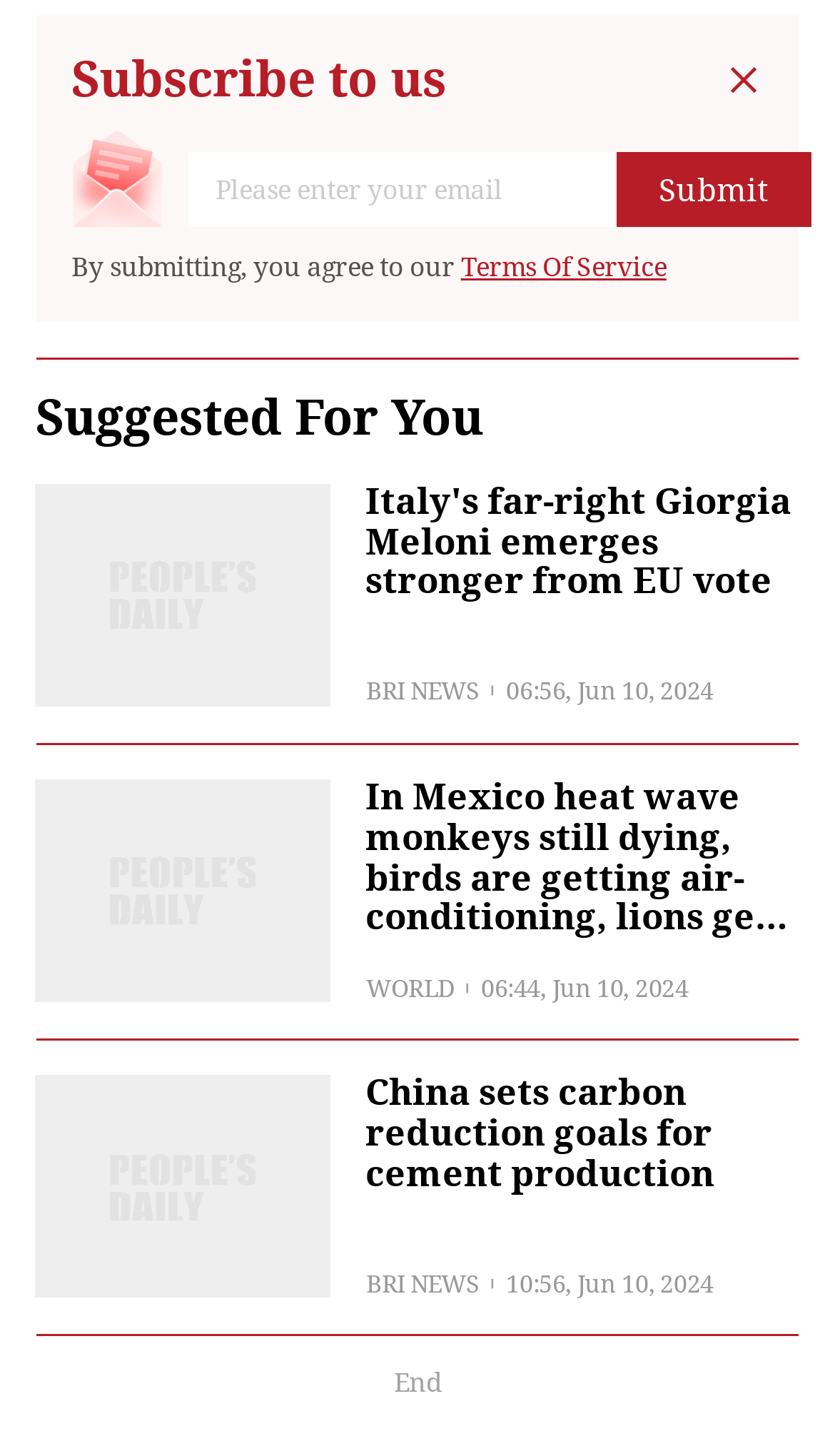Find the coordinates for the bounding box of the element with this description: "Terms Of Service".

[0.552, 0.172, 0.798, 0.194]